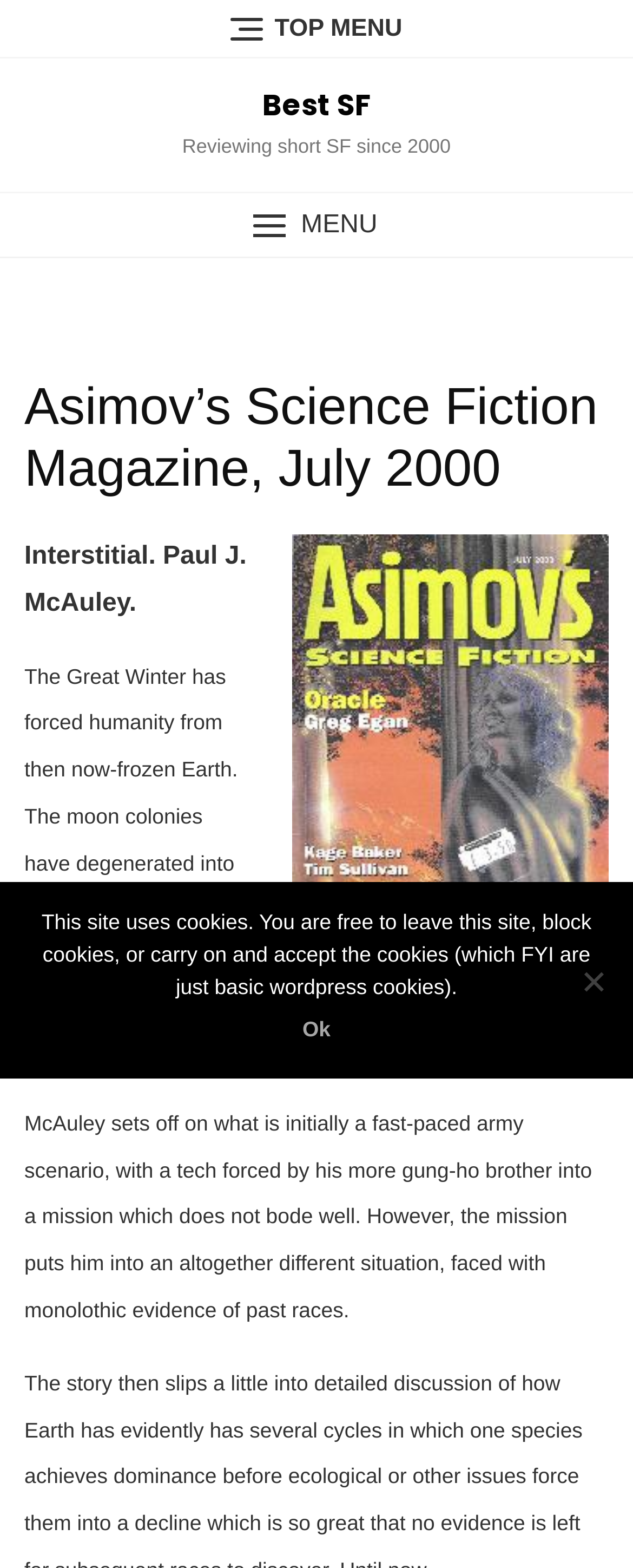Carefully observe the image and respond to the question with a detailed answer:
What is the issue month of the magazine?

I found the answer by looking at the top-most heading element, which contains the text 'Asimov’s Science Fiction Magazine, July 2000'. The issue month of the magazine is 'July 2000'.